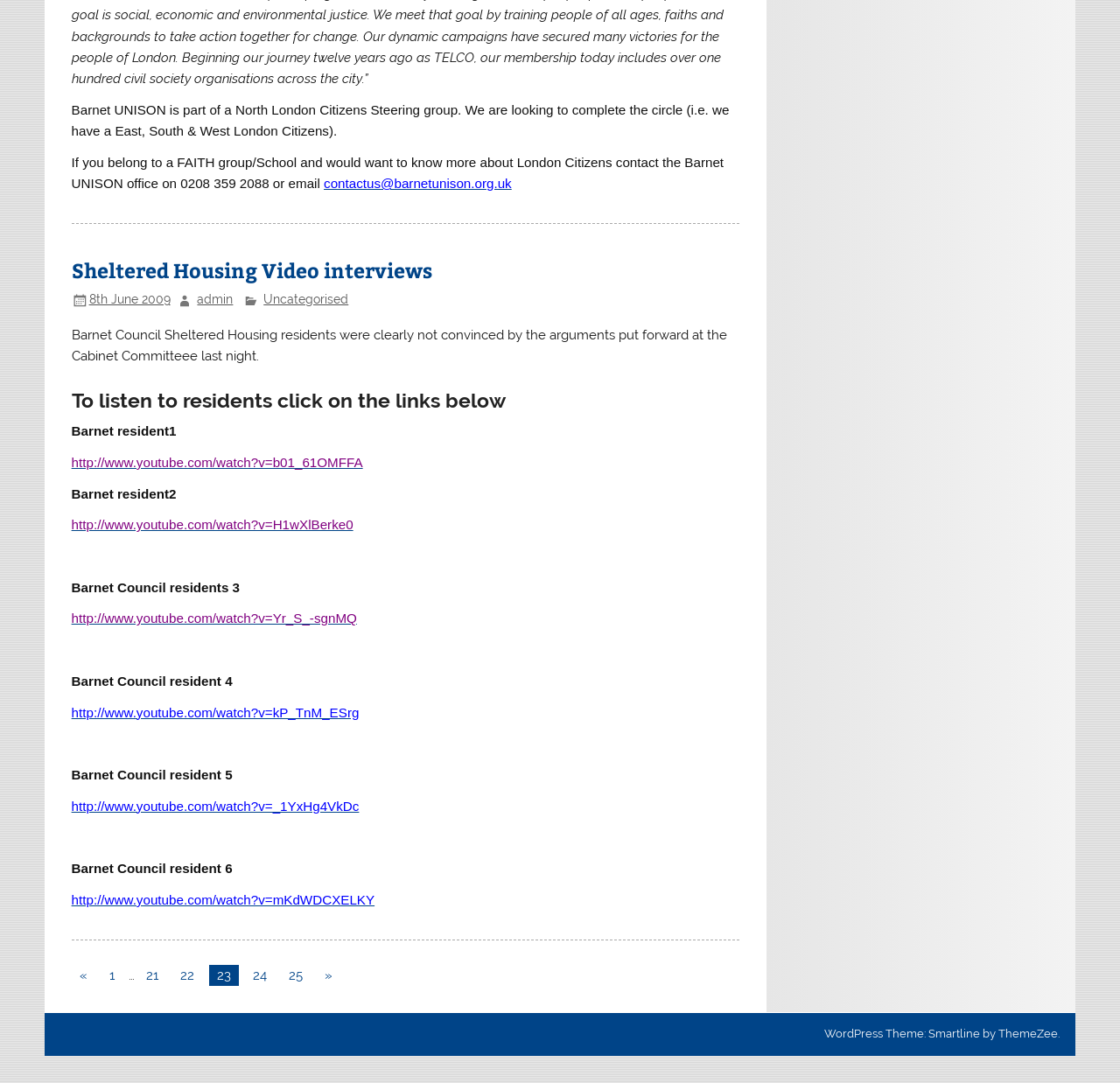Provide your answer in a single word or phrase: 
What is the purpose of the webpage?

To share Sheltered Housing Video interviews